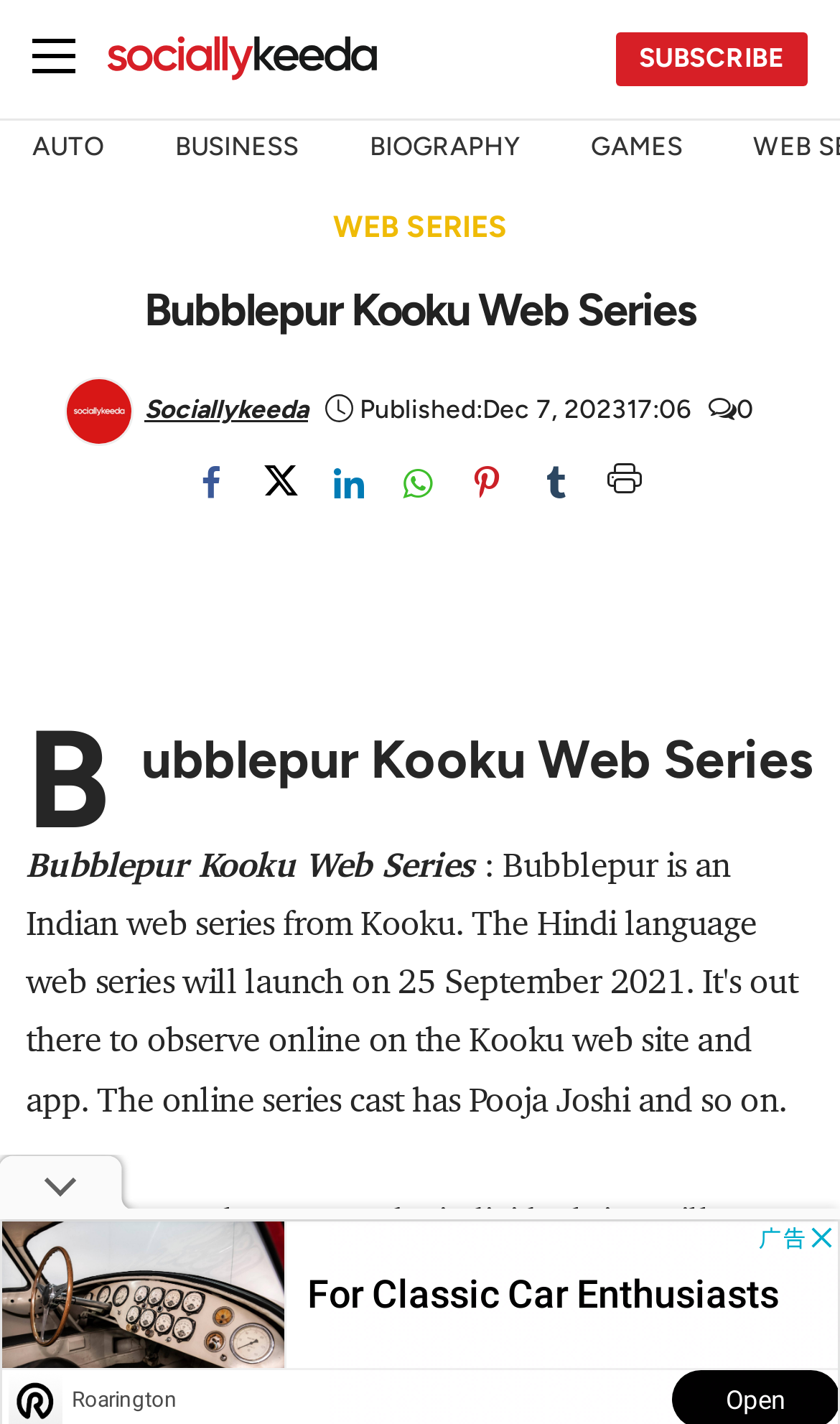Please specify the bounding box coordinates of the clickable section necessary to execute the following command: "Check the biography".

[0.057, 0.178, 0.705, 0.253]